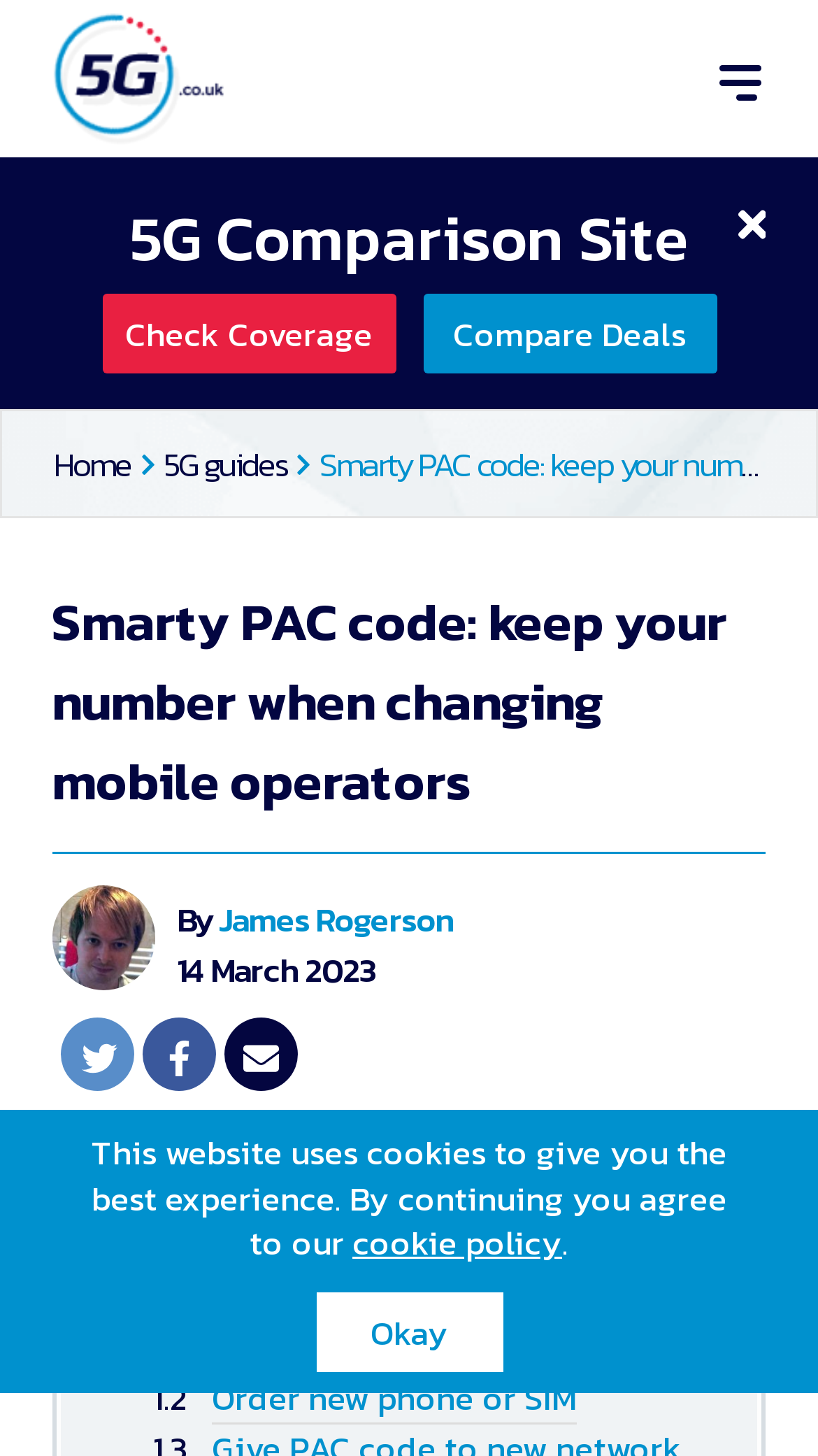Construct a thorough caption encompassing all aspects of the webpage.

The webpage is about how to get a PAC code and keep your number when joining or leaving Smarty, a mobile operator. At the top, there is a 5G logo on the left, accompanied by a link to a 5G comparison site. On the right, there are three links: "Check Coverage", "Compare Deals", and an empty link with an image.

Below the top section, there is a navigation menu with links to "Home", "5G guides", and an empty link with an image. The main heading "Smarty PAC code: keep your number when changing mobile operators" is centered on the page.

The article is written by James Rogerson, and the author's name is mentioned twice, with an image accompanying the first mention. The article's date, "14 March 2023", is also displayed. 

There are three social media links with images, aligned vertically on the left side of the page. Below these links, there are three main sections: "Leaving Smarty", "Request Smarty PAC code", and "Order new phone or SIM". 

At the bottom of the page, there is a notice about the website's cookie policy, with a link to learn more. A button labeled "Okay" is placed next to the notice, allowing users to agree to the policy.